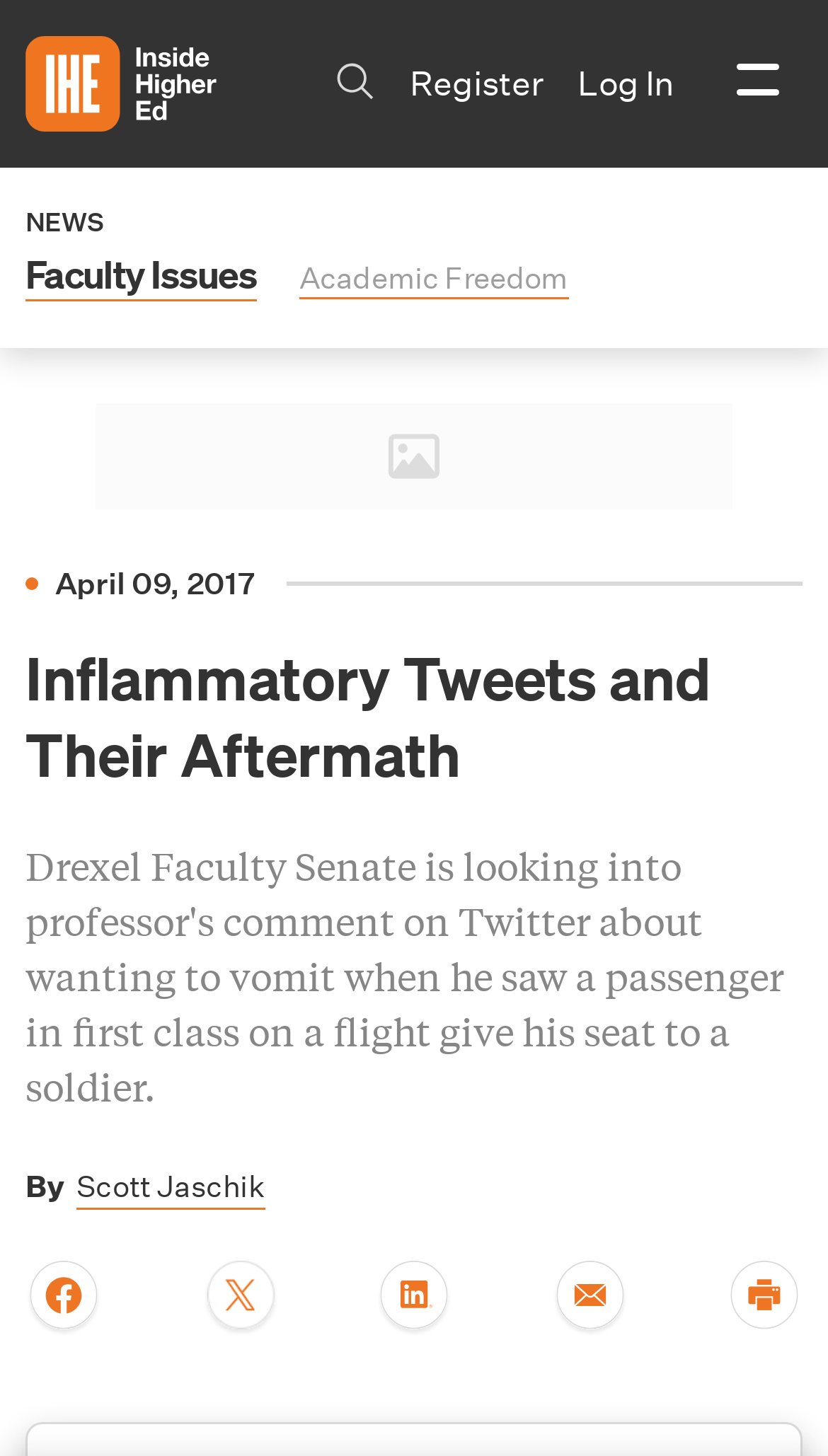What is the author of the article?
Please interpret the details in the image and answer the question thoroughly.

I found the author of the article by looking at the link element with the bounding box coordinates [0.092, 0.802, 0.321, 0.828], which contains the text 'Scott Jaschik'.